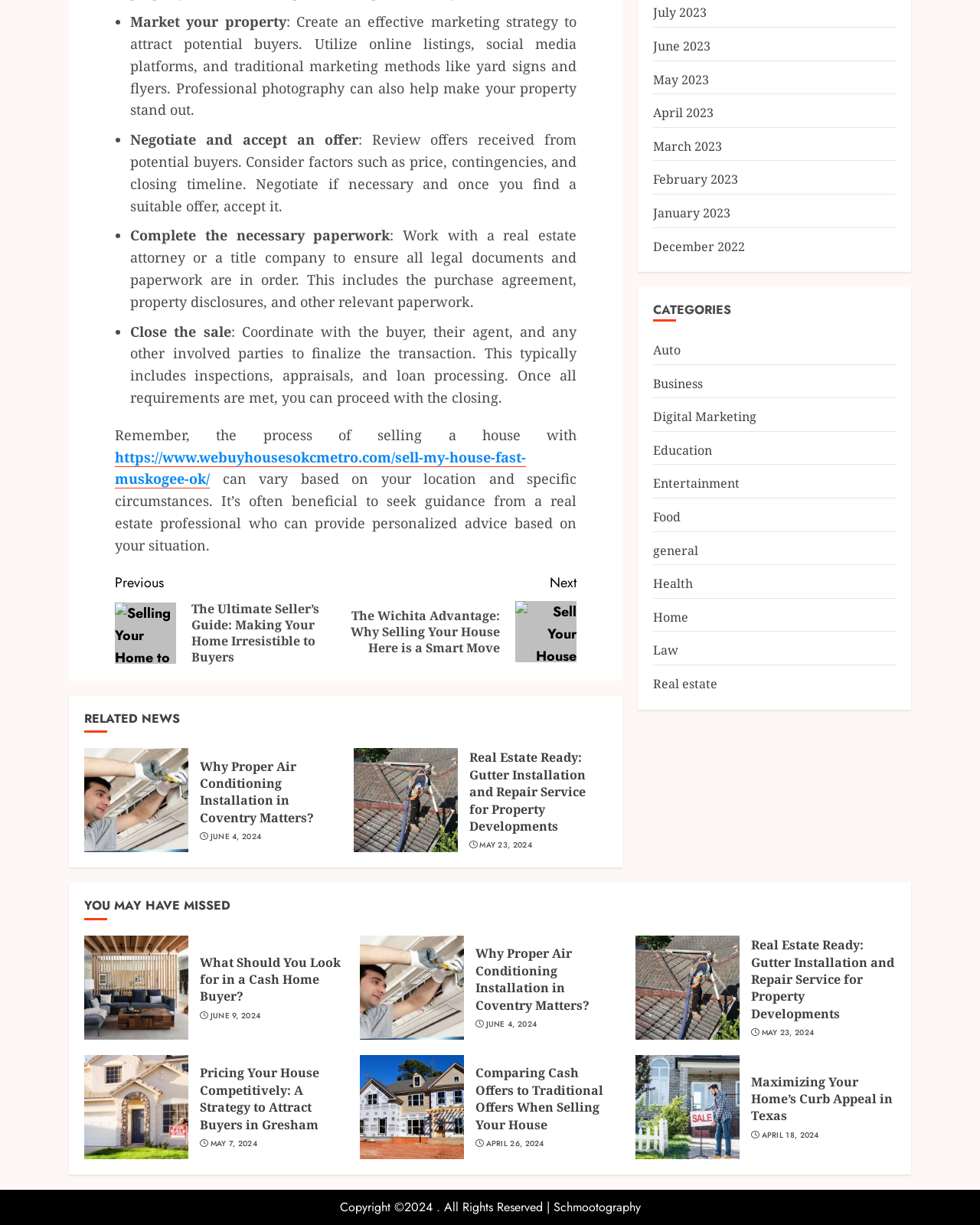What is the category of the webpage's main content?
Answer the question with a thorough and detailed explanation.

Based on the webpage's content and structure, the category of the main content appears to be real estate, as it discusses topics related to selling a house, marketing a property, and working with real estate professionals.